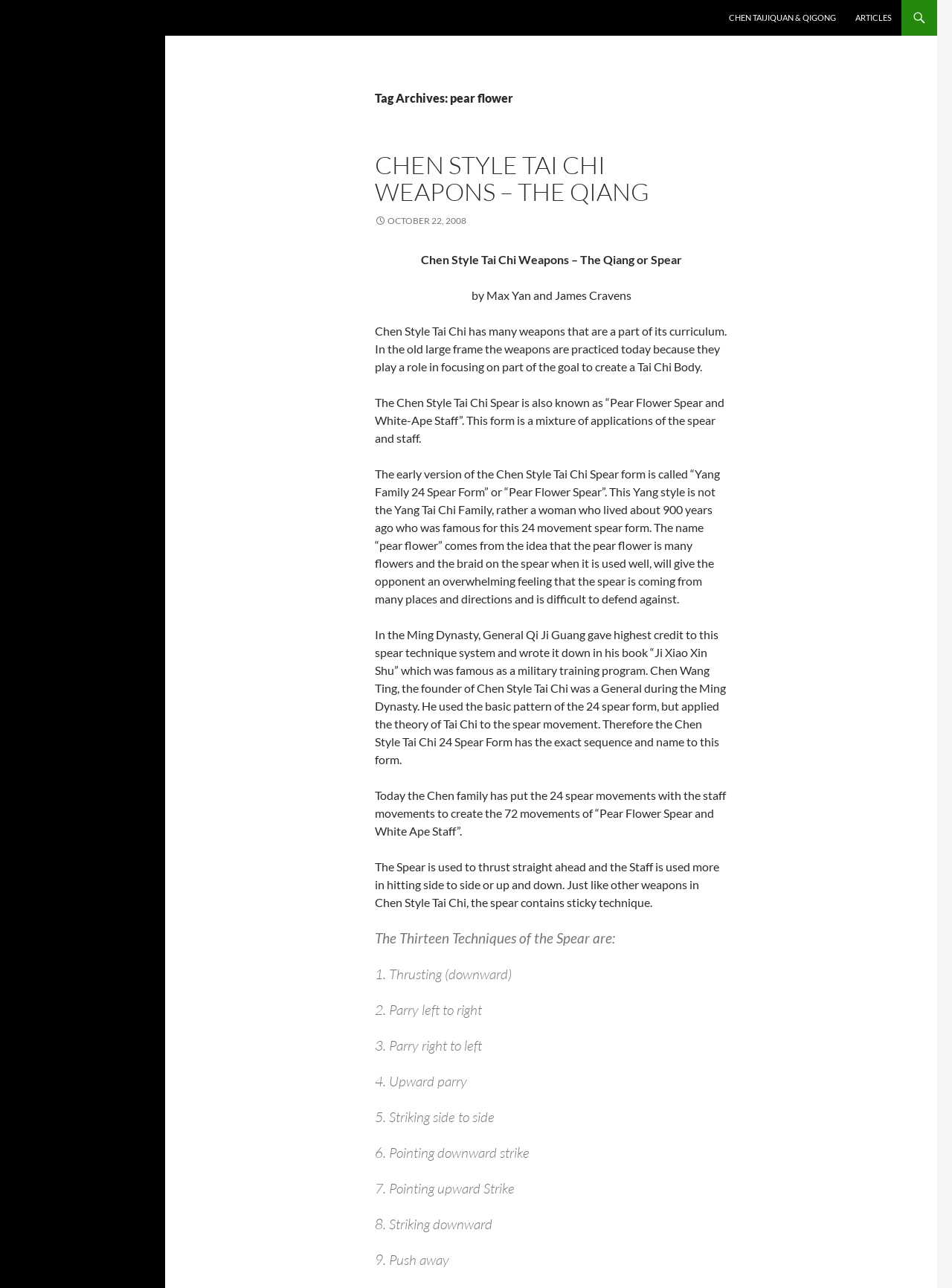Please provide a detailed answer to the question below based on the screenshot: 
What is the name of the weapon being described?

The webpage mentions 'Pear Flower Spear and White-Ape Staff' and 'Chen Style Tai Chi Spear is also known as “Pear Flower Spear and White-Ape Staff”', indicating that the weapon being described is the Pear Flower Spear.